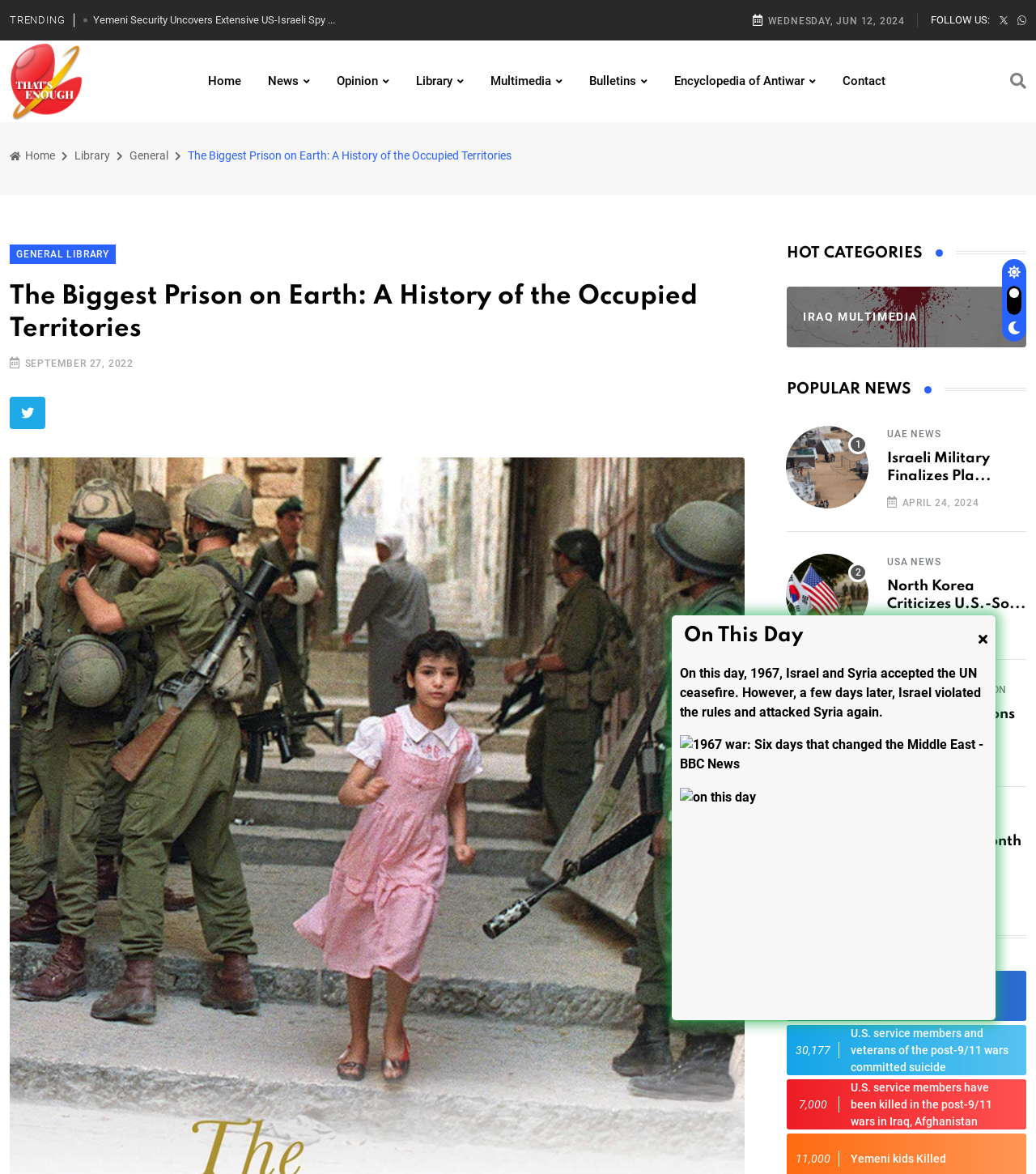Please provide a detailed answer to the question below based on the screenshot: 
What is the topic of the news article with the image of a soldier?

I found the news article by scanning the webpage and looking for an image of a soldier. The article with the image is titled 'Israeli Military Finalizes Plans for Rafah Assault with Regional Cooperation'.